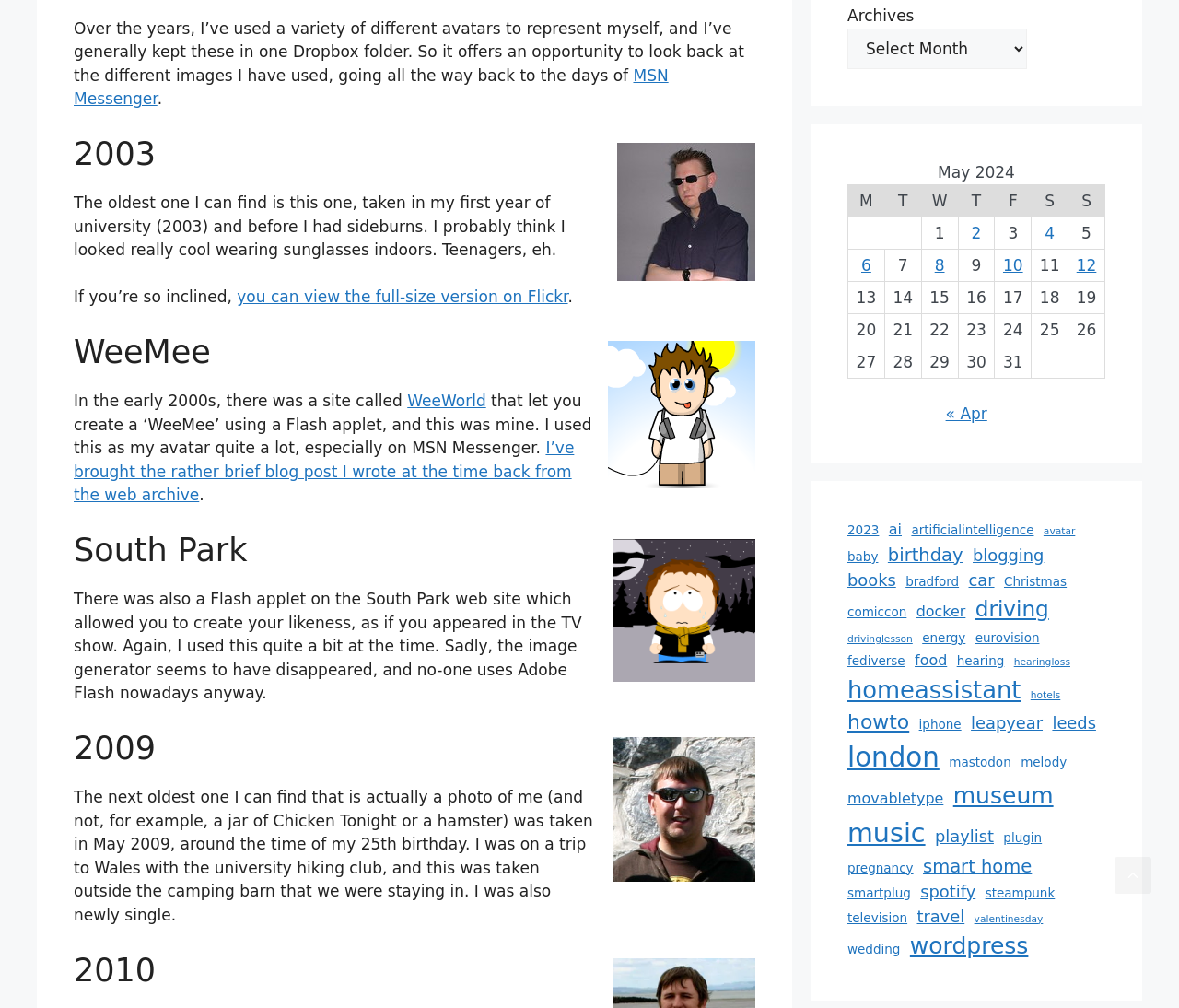Please identify the bounding box coordinates of the clickable region that I should interact with to perform the following instruction: "View previous months". The coordinates should be expressed as four float numbers between 0 and 1, i.e., [left, top, right, bottom].

[0.719, 0.399, 0.938, 0.423]